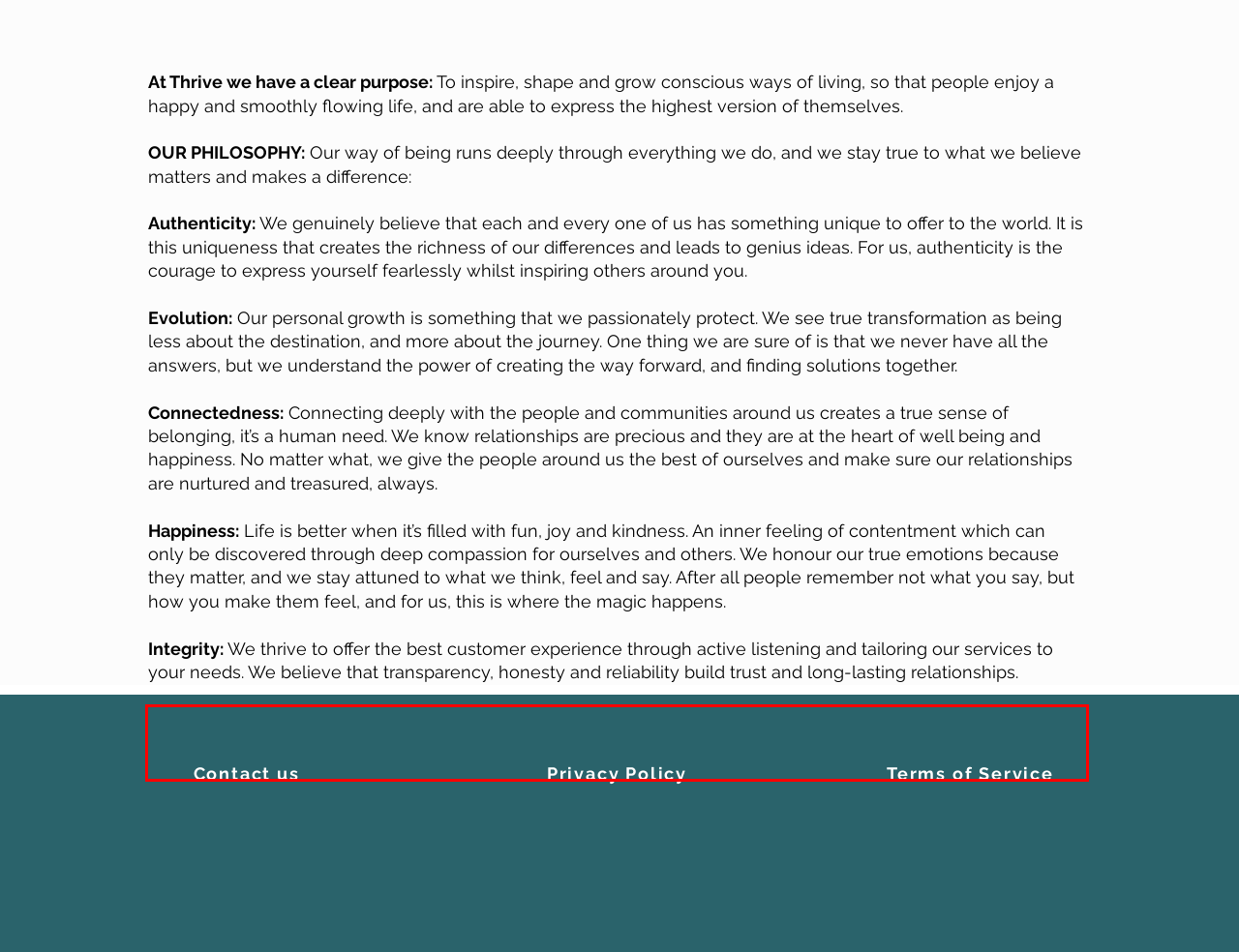You are given a screenshot of a webpage with a UI element highlighted by a red bounding box. Please perform OCR on the text content within this red bounding box.

Our business operates on Holacracy which is a system of governance whereby every member of the team, as well as our customers and suppliers, are encouraged to own their outcome and the means to achieve it, whilst also aligning with the core purpose and values of Thrive.